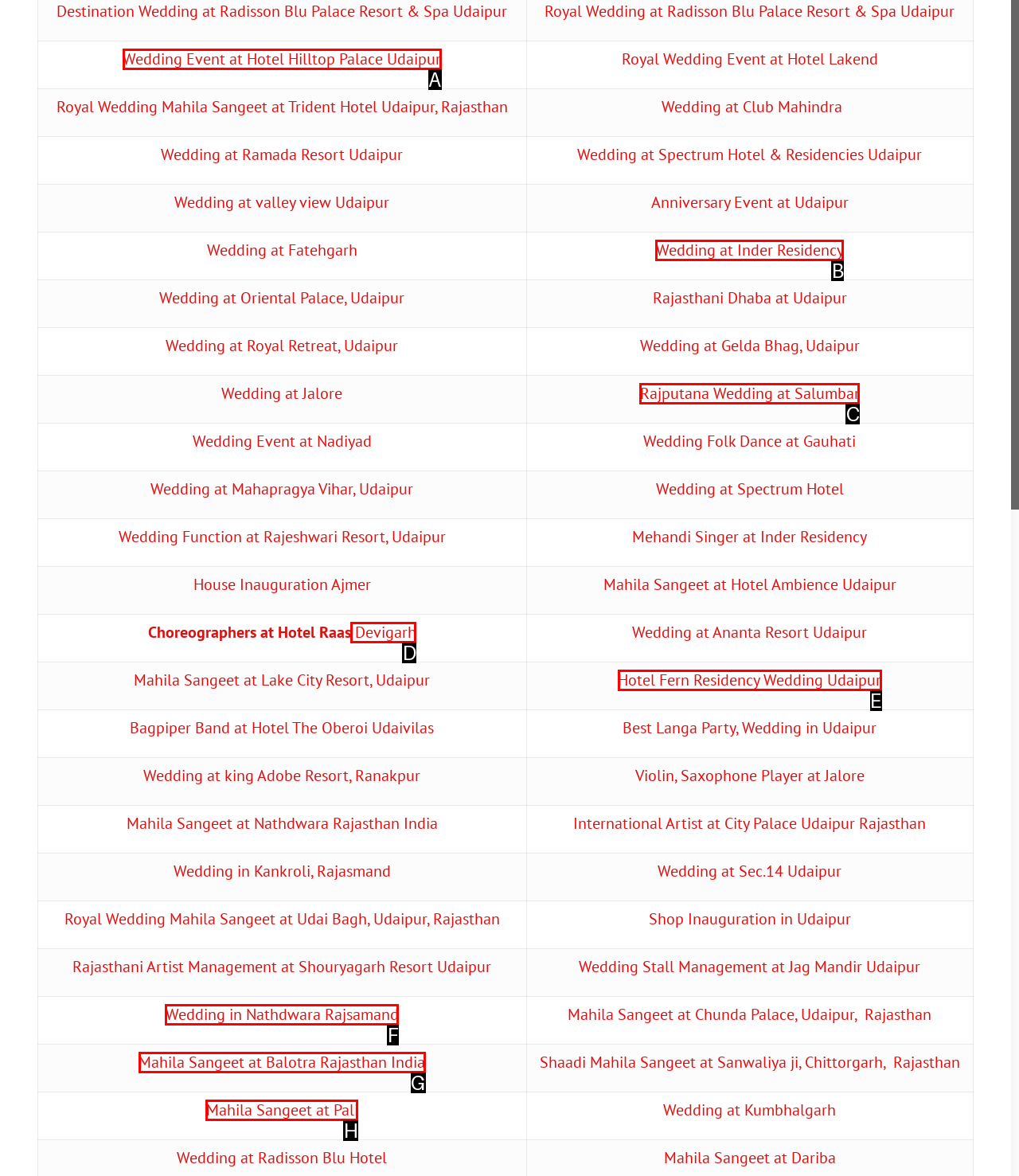From the options presented, which lettered element matches this description: Wedding in Nathdwara Rajsamand
Reply solely with the letter of the matching option.

F